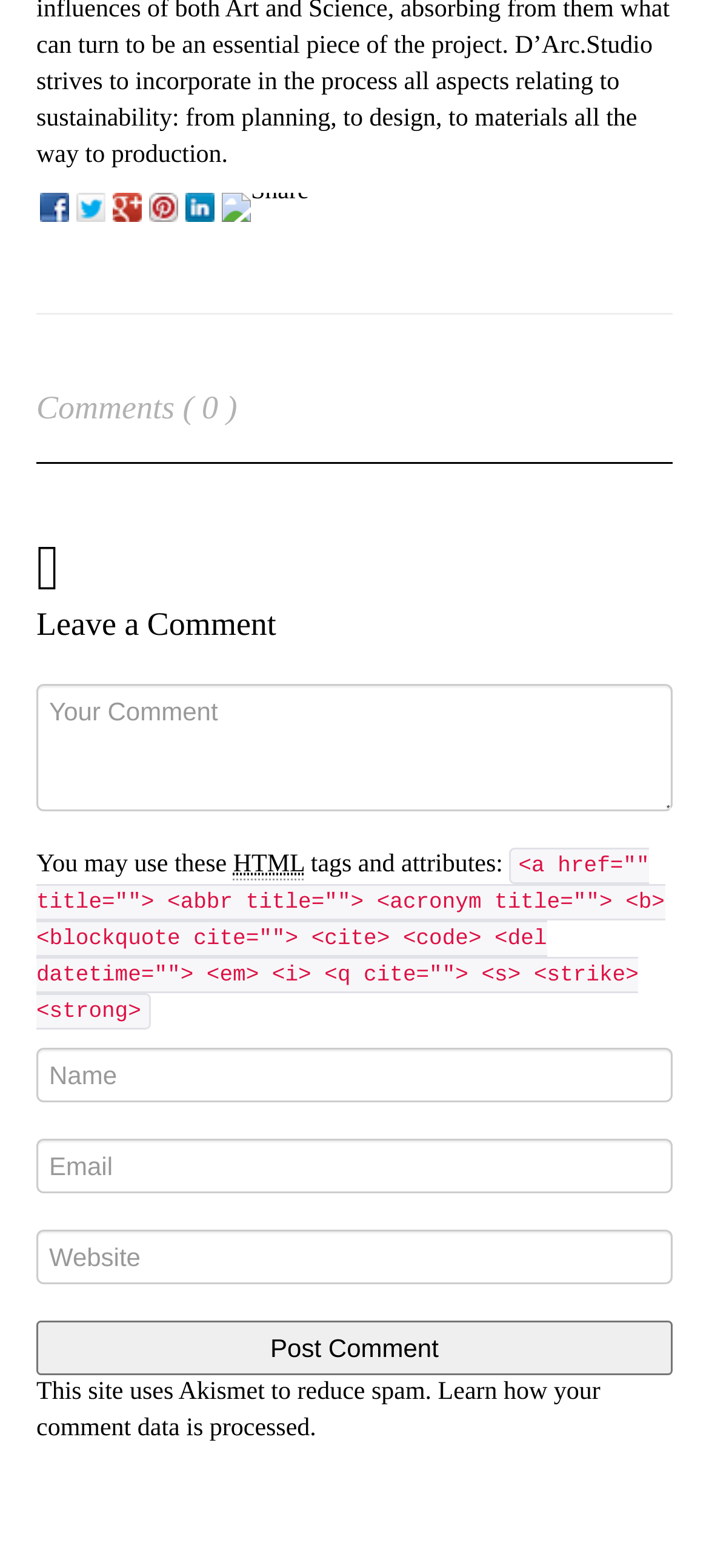How many form fields are required to post a comment?
Please answer the question with a detailed response using the information from the screenshot.

Three form fields are required to post a comment, which are 'Your Comment', 'Name', and 'Email'. These fields are marked as required, indicating that users must fill them in to submit their comments.